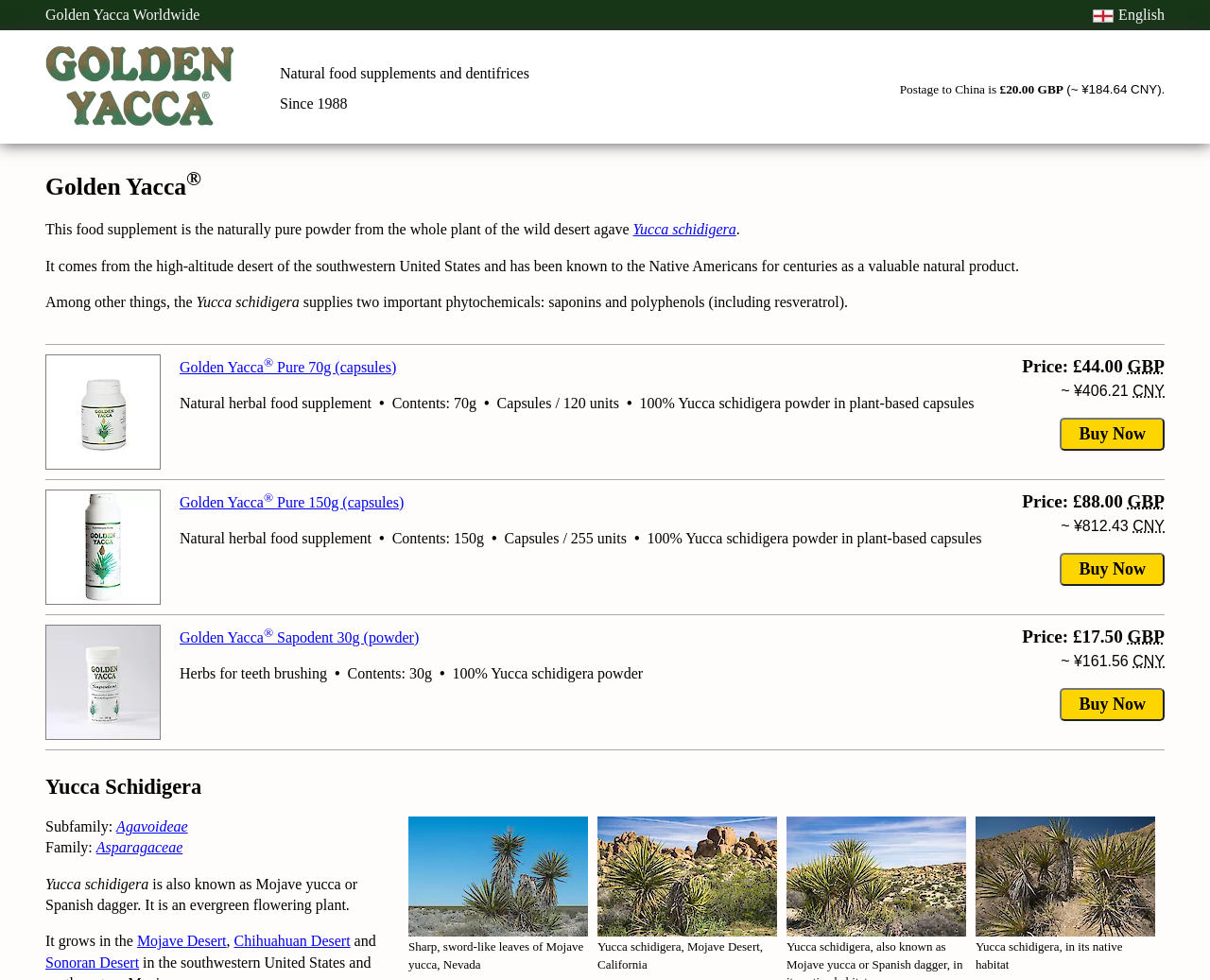Using the elements shown in the image, answer the question comprehensively: What is the purpose of Golden Yacca Sapodent 30g?

Golden Yacca Sapodent 30g is used as herbs for teeth brushing, as mentioned in the product description on the webpage.